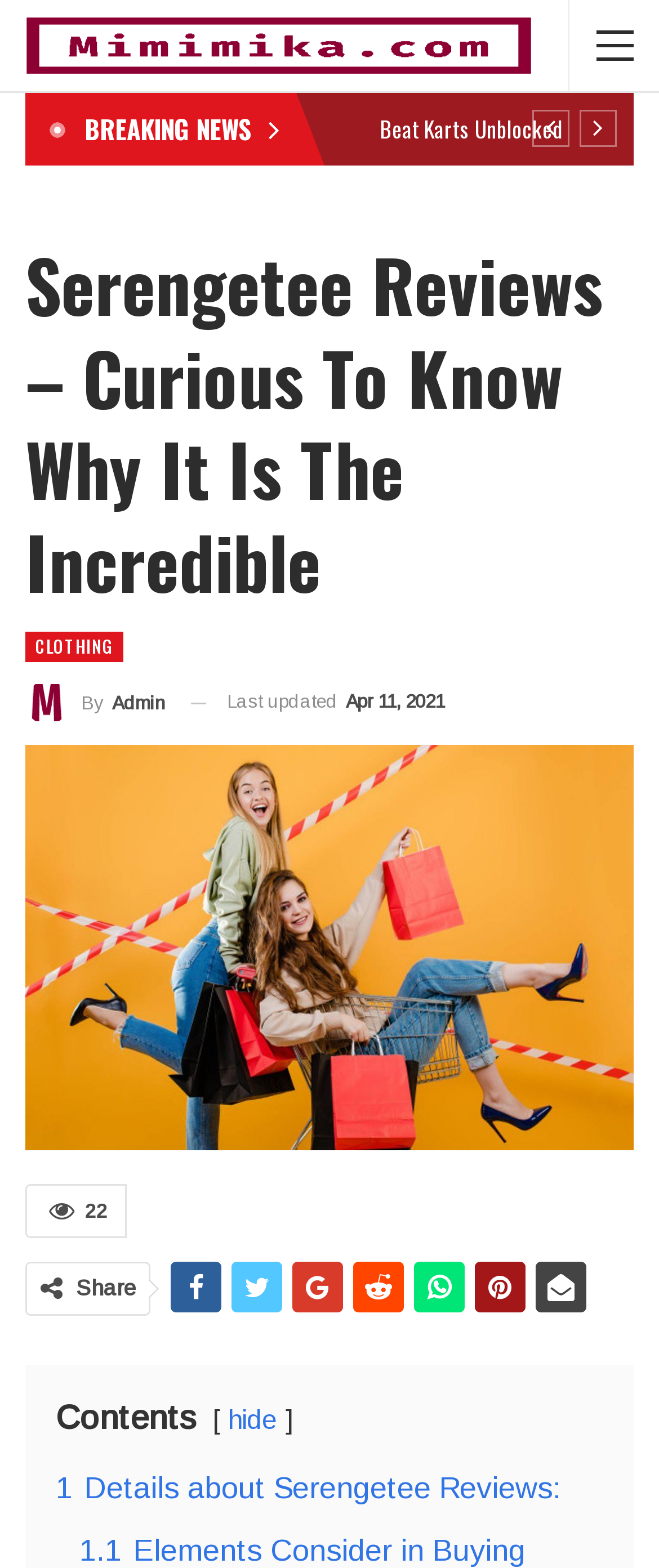Based on the provided description, "By admin", find the bounding box of the corresponding UI element in the screenshot.

[0.038, 0.433, 0.252, 0.463]